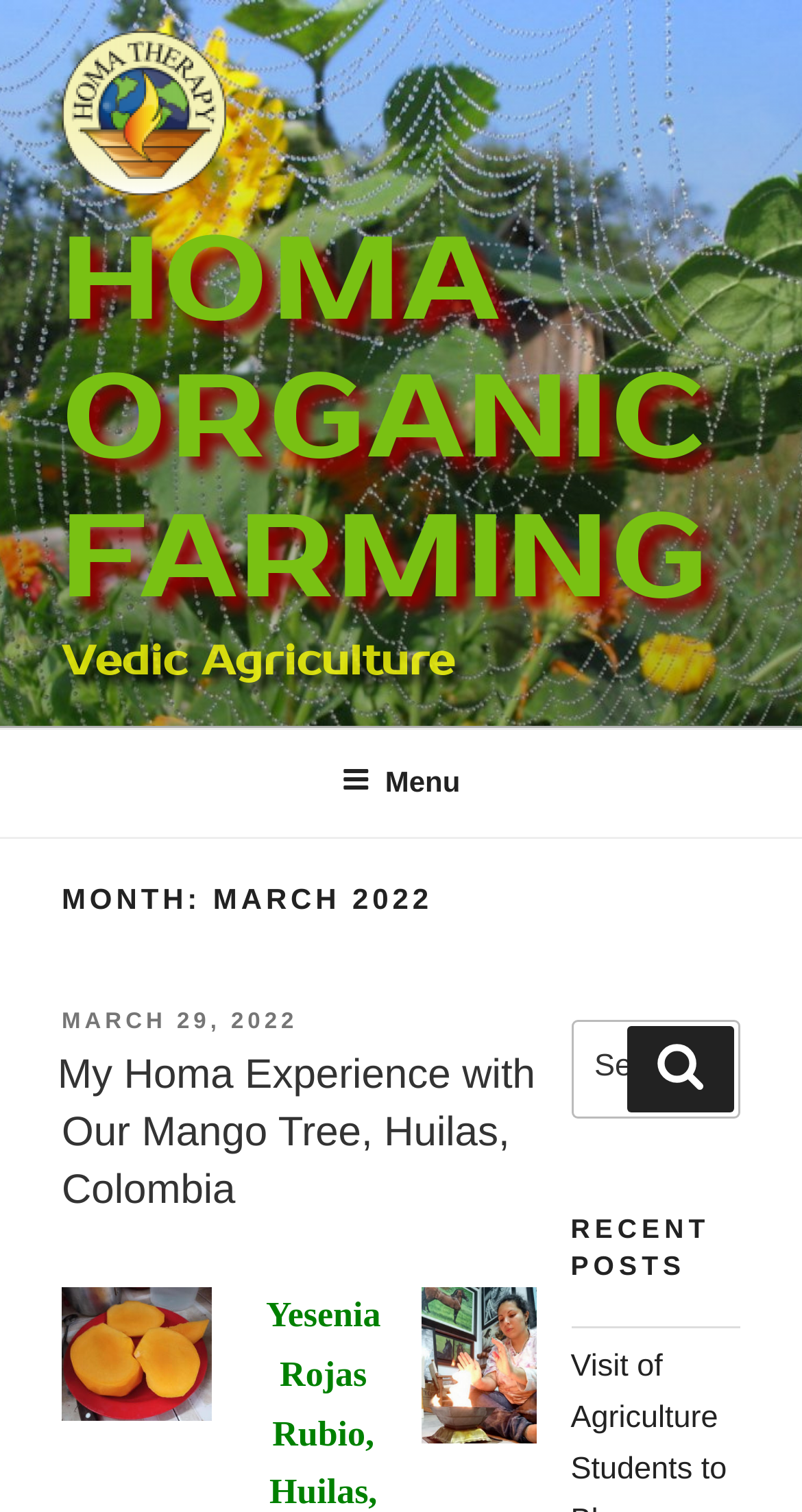What is the purpose of the search box?
Please answer the question with a detailed response using the information from the screenshot.

The search box is located below the posted date and time, and it has a label 'Search for:' and a button 'Search'. This suggests that the purpose of the search box is to search for posts on the webpage.